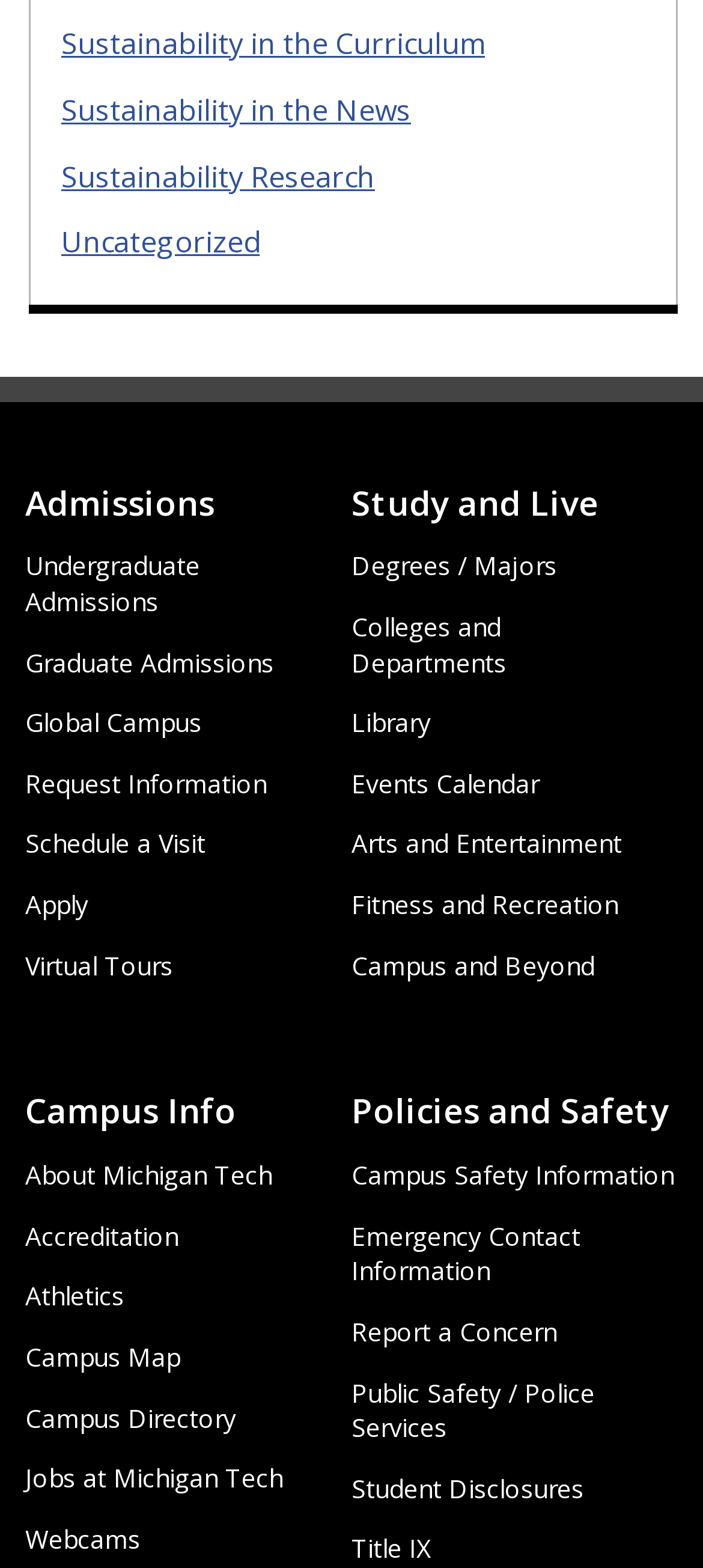Use a single word or phrase to answer the question: 
What is the second link under 'Policies and Safety'?

Emergency Contact Information